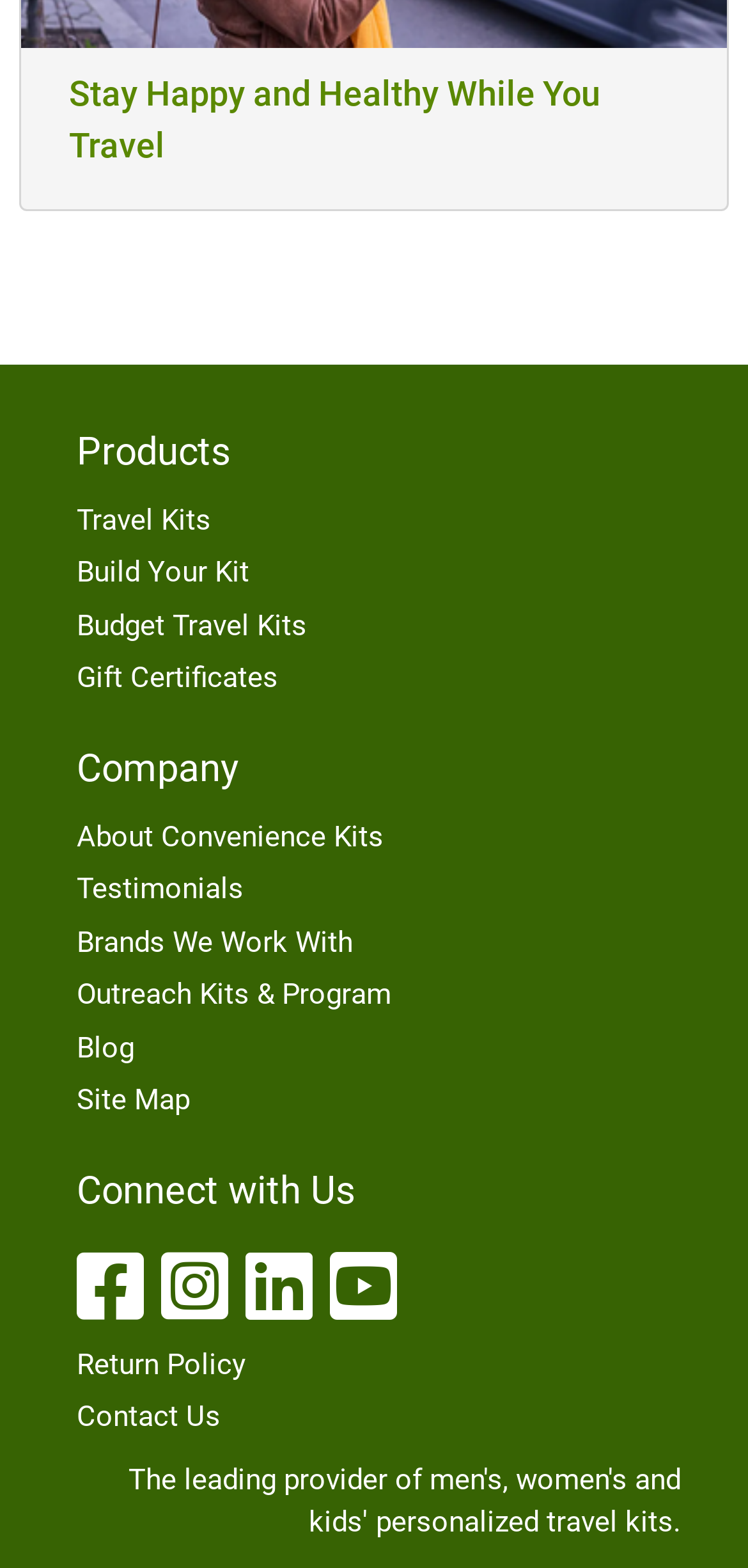Specify the bounding box coordinates of the area to click in order to execute this command: 'Learn about the company'. The coordinates should consist of four float numbers ranging from 0 to 1, and should be formatted as [left, top, right, bottom].

[0.103, 0.475, 0.318, 0.504]